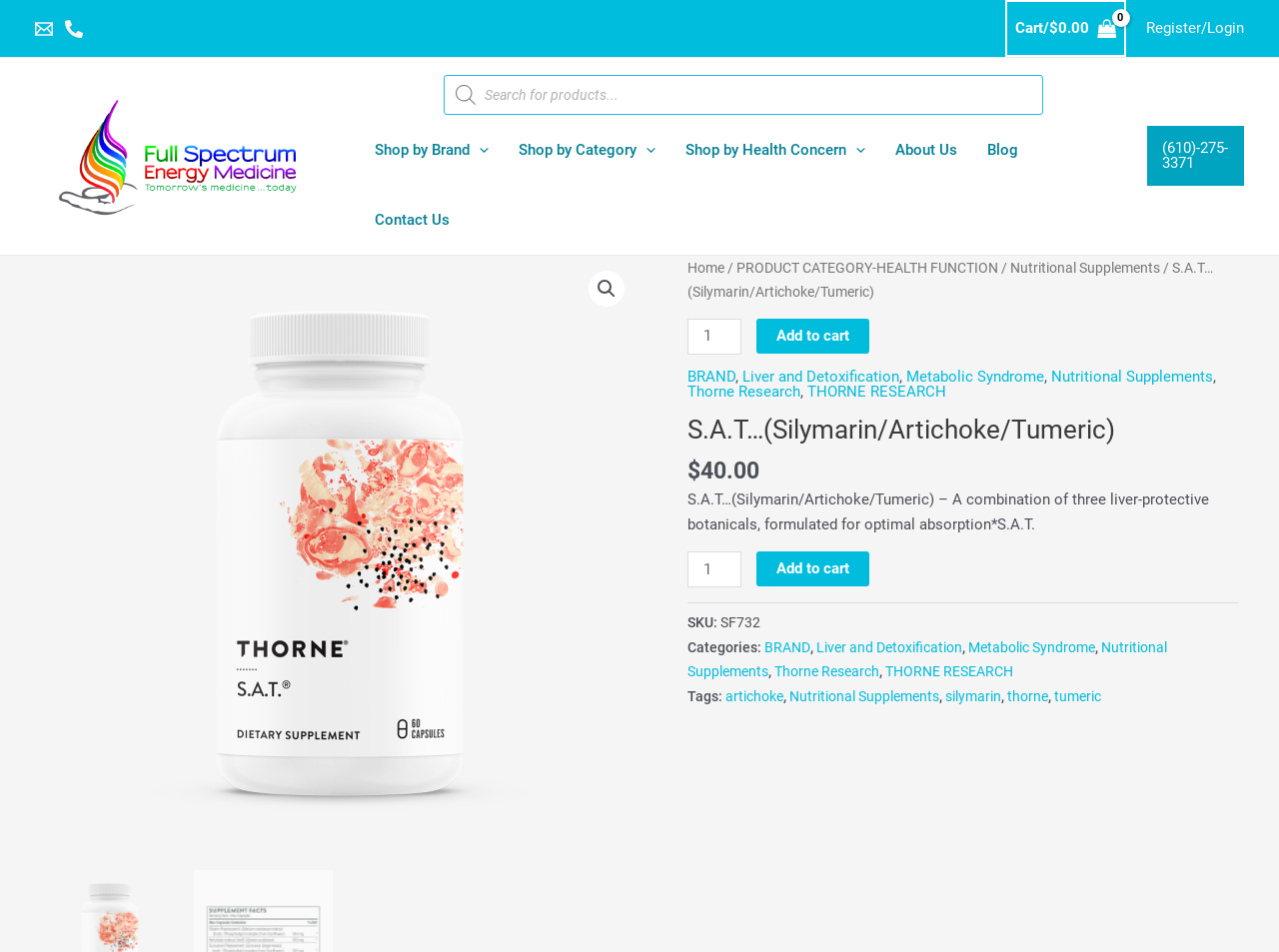Given the description of a UI element: "THORNE RESEARCH", identify the bounding box coordinates of the matching element in the webpage screenshot.

[0.631, 0.401, 0.74, 0.42]